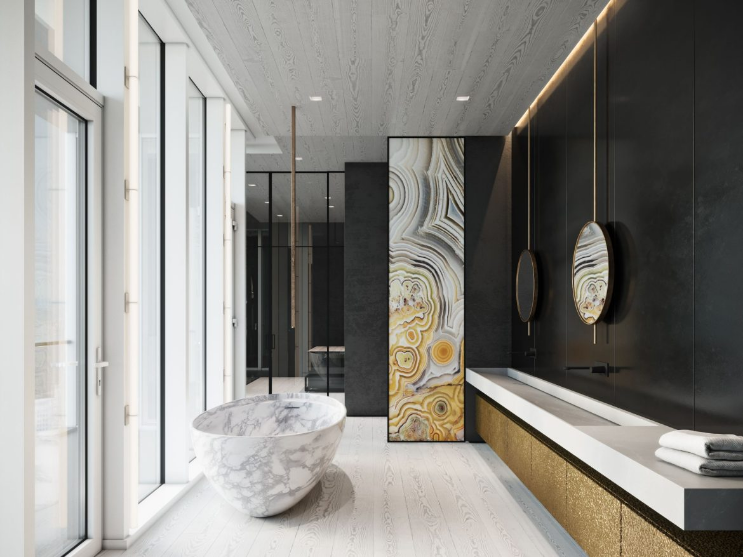What material is used for the accent wall?
Use the information from the image to give a detailed answer to the question.

The caption states that the accent wall is 'adorned with an artistic stone panel', which suggests that the material used for the accent wall is artistic stone.